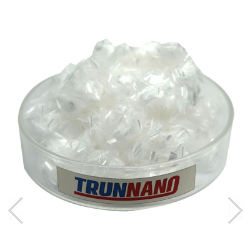Provide a brief response in the form of a single word or phrase:
What are the microspheres used for?

Construction